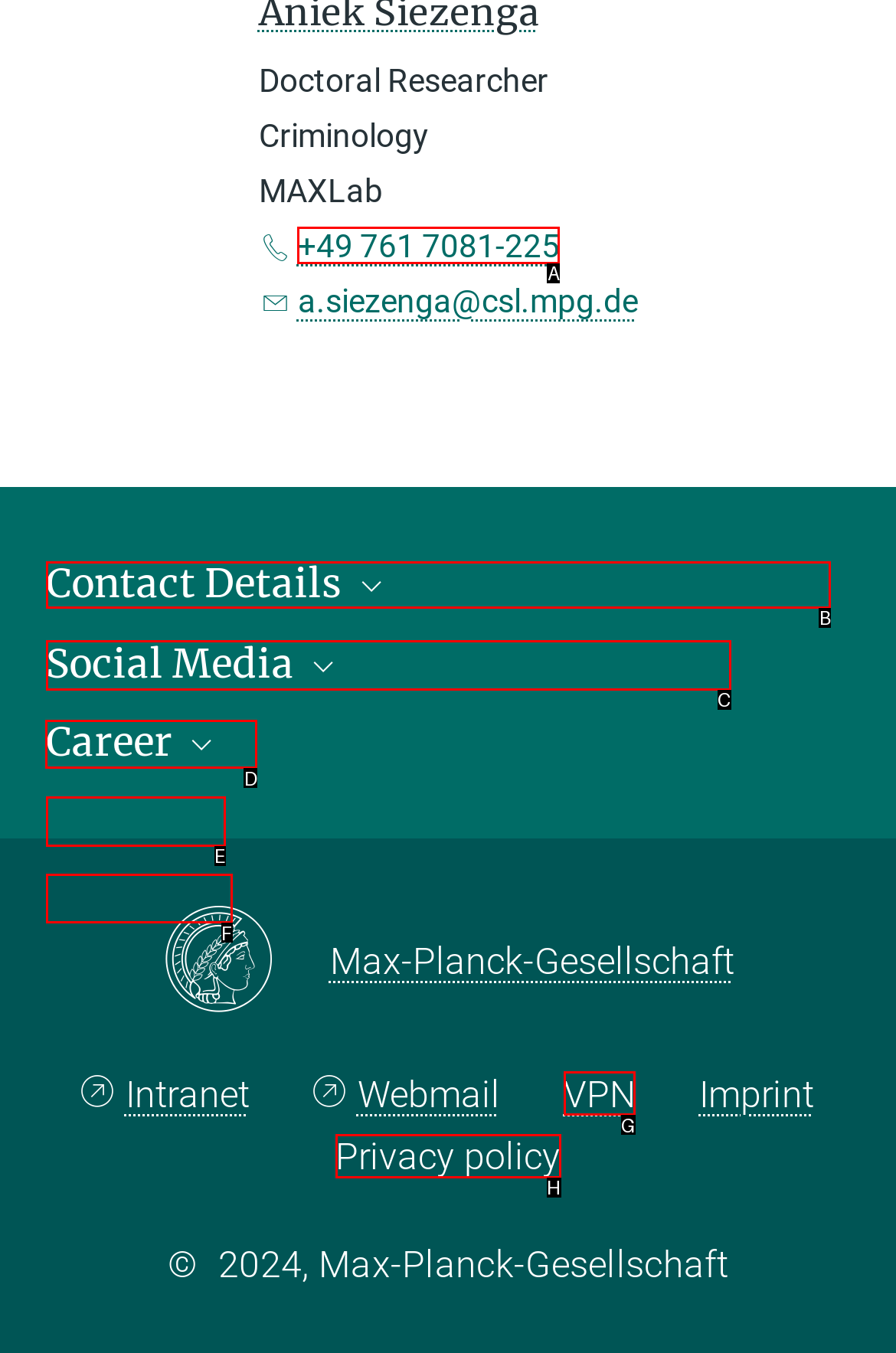Choose the letter of the option that needs to be clicked to perform the task: Open Twitter page. Answer with the letter.

D